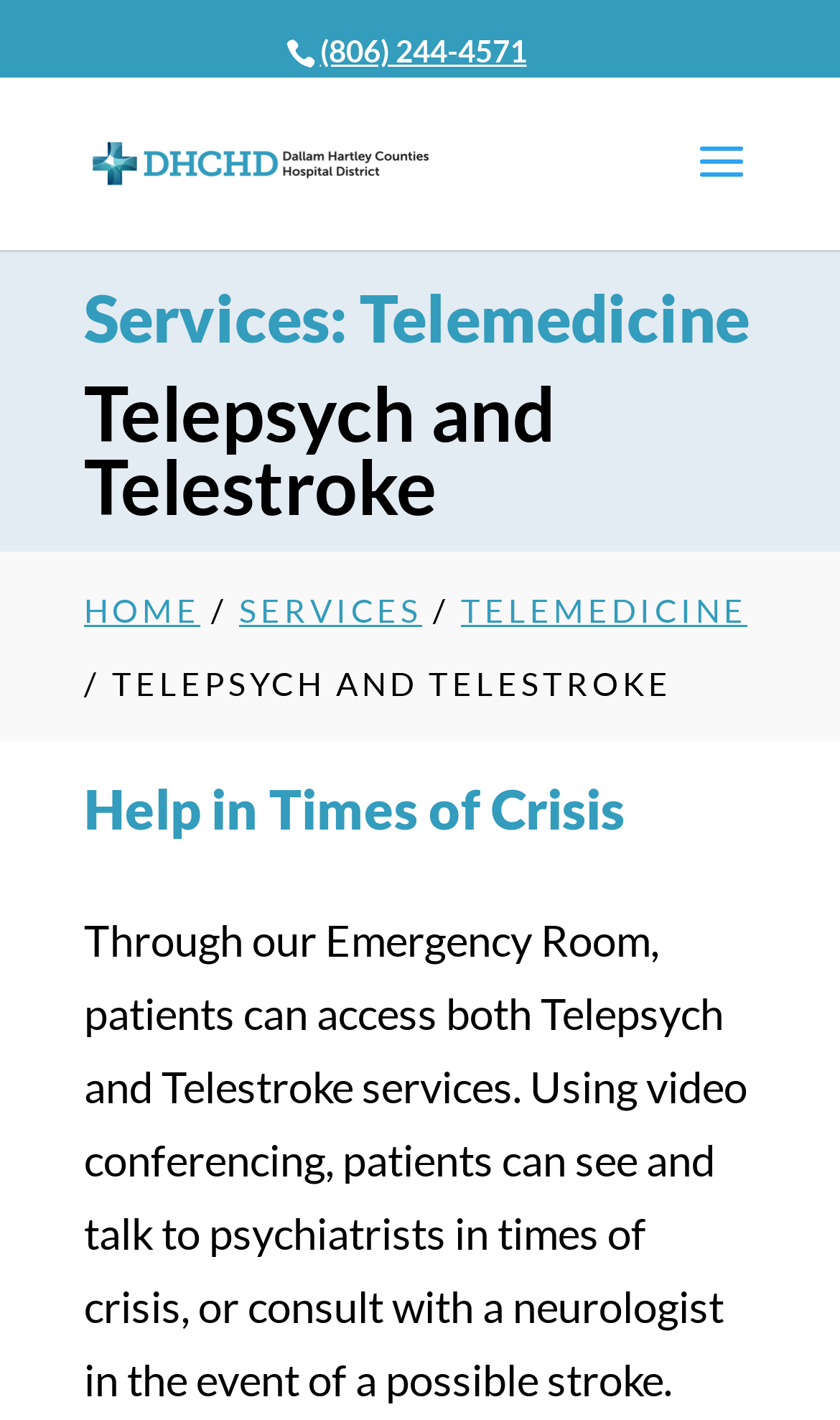Analyze the image and give a detailed response to the question:
What is the name of the hospital district?

I found the name of the hospital district by looking at the link element with the text 'Dallam Hartley Counties Hospital District' which has a bounding box coordinate of [0.11, 0.093, 0.51, 0.129].